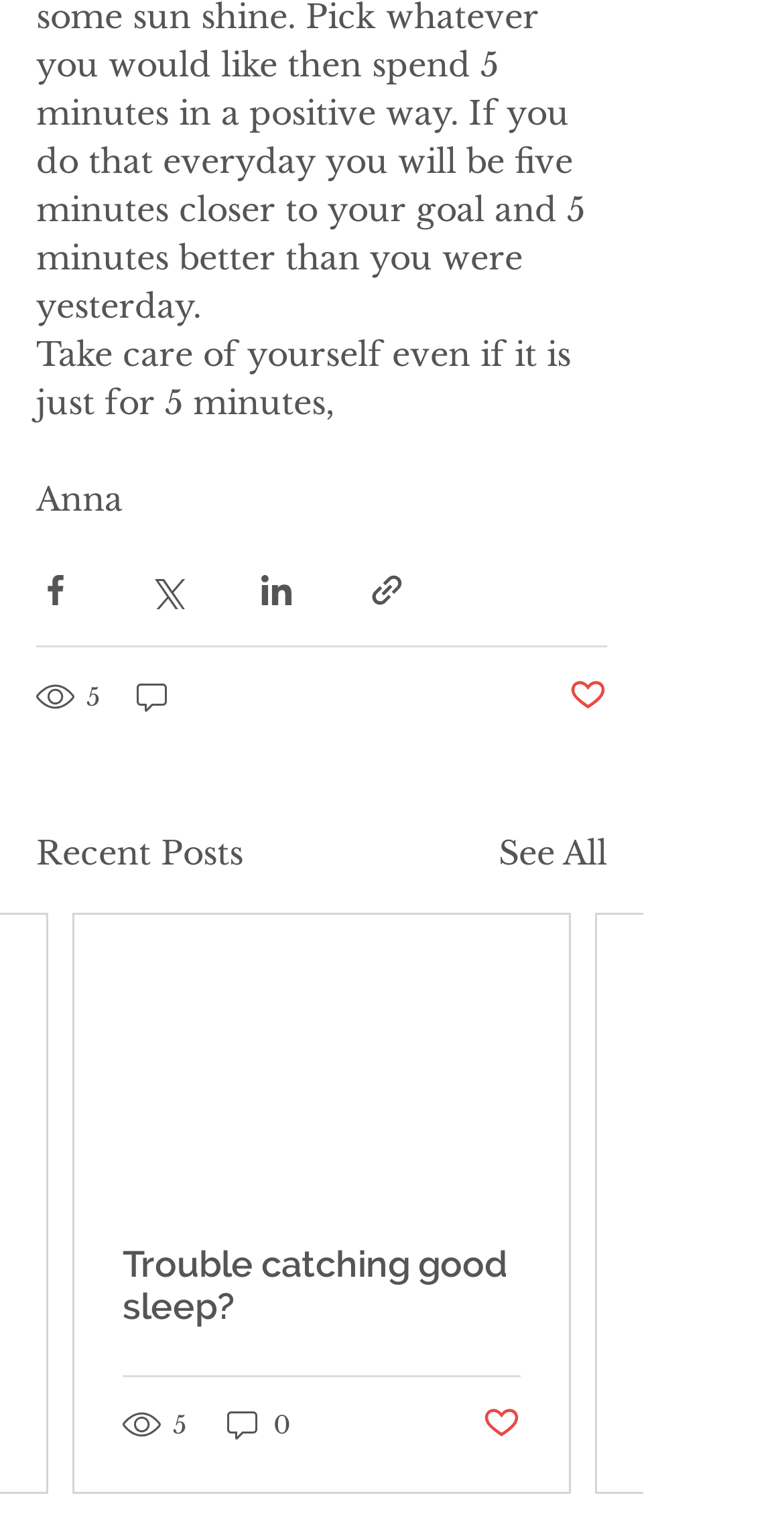What is the purpose of the buttons below the quote?
Kindly answer the question with as much detail as you can.

The buttons below the quote, including 'Share via Facebook', 'Share via Twitter', and 'Share via LinkedIn', are for sharing the quote on different social media platforms.